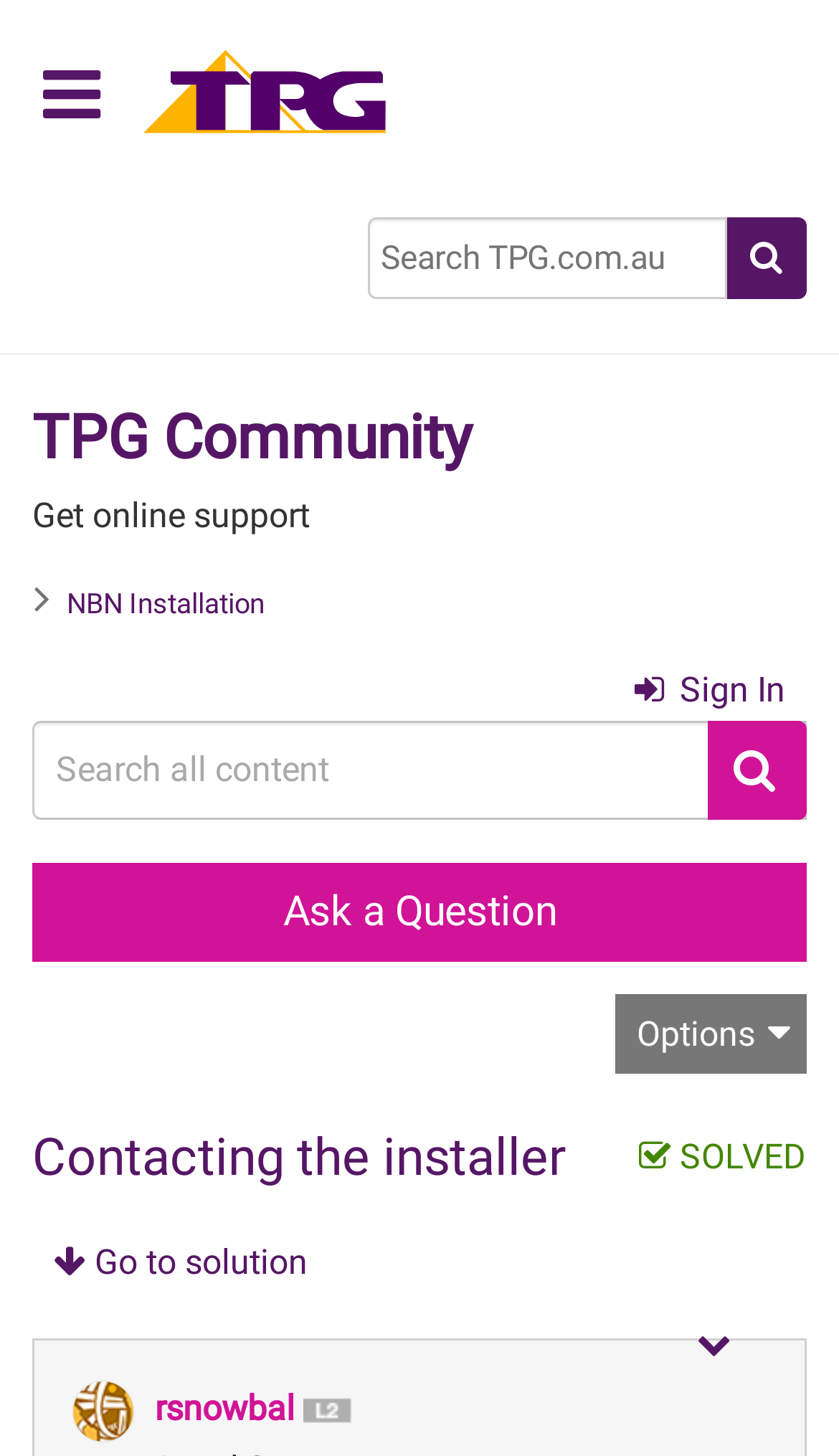Specify the bounding box coordinates of the region I need to click to perform the following instruction: "Sign in to your account". The coordinates must be four float numbers in the range of 0 to 1, i.e., [left, top, right, bottom].

[0.756, 0.454, 0.936, 0.495]